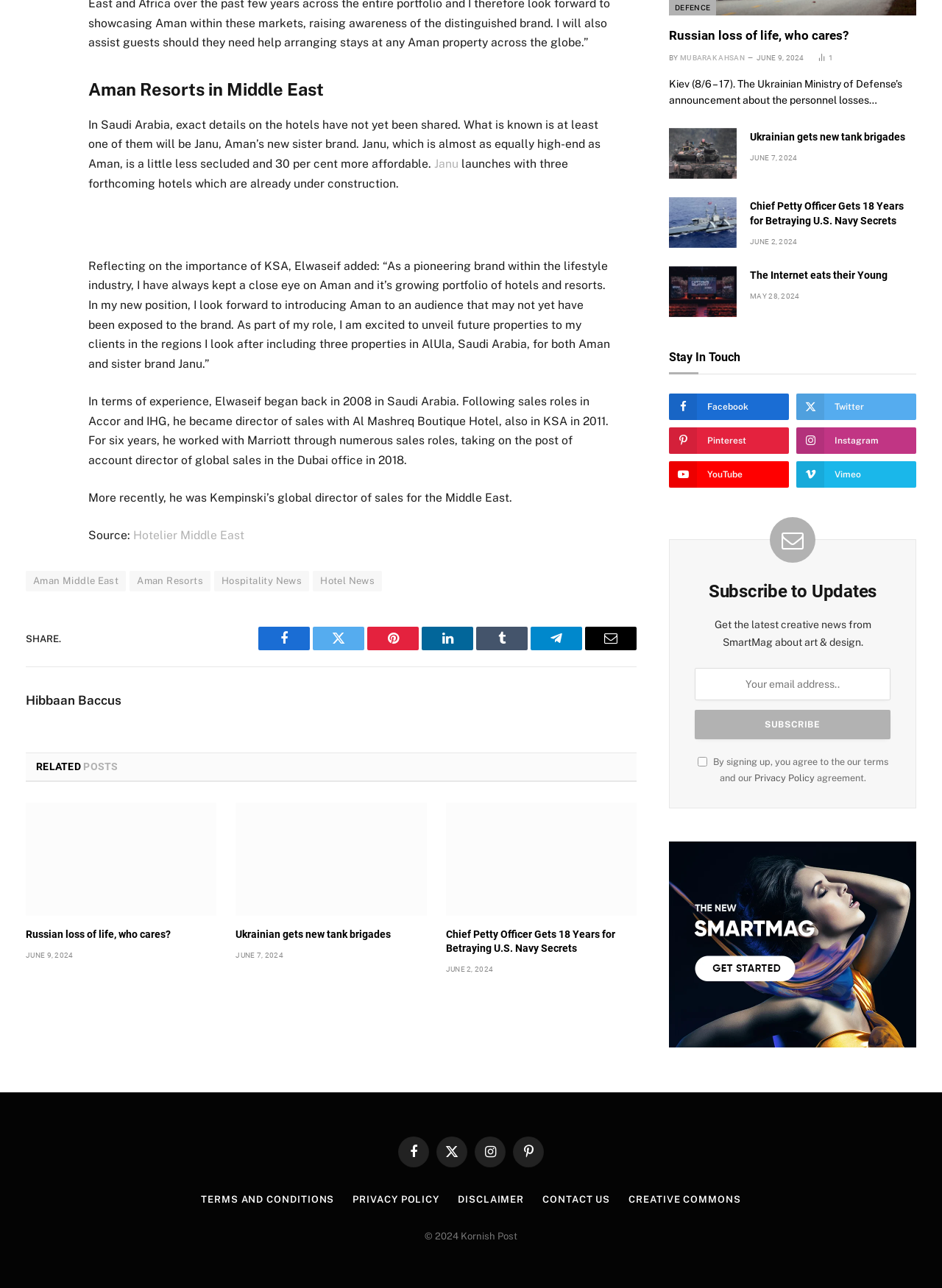Provide a brief response to the question below using one word or phrase:
What is the purpose of the 'Subscribe to Updates' section?

To get latest creative news